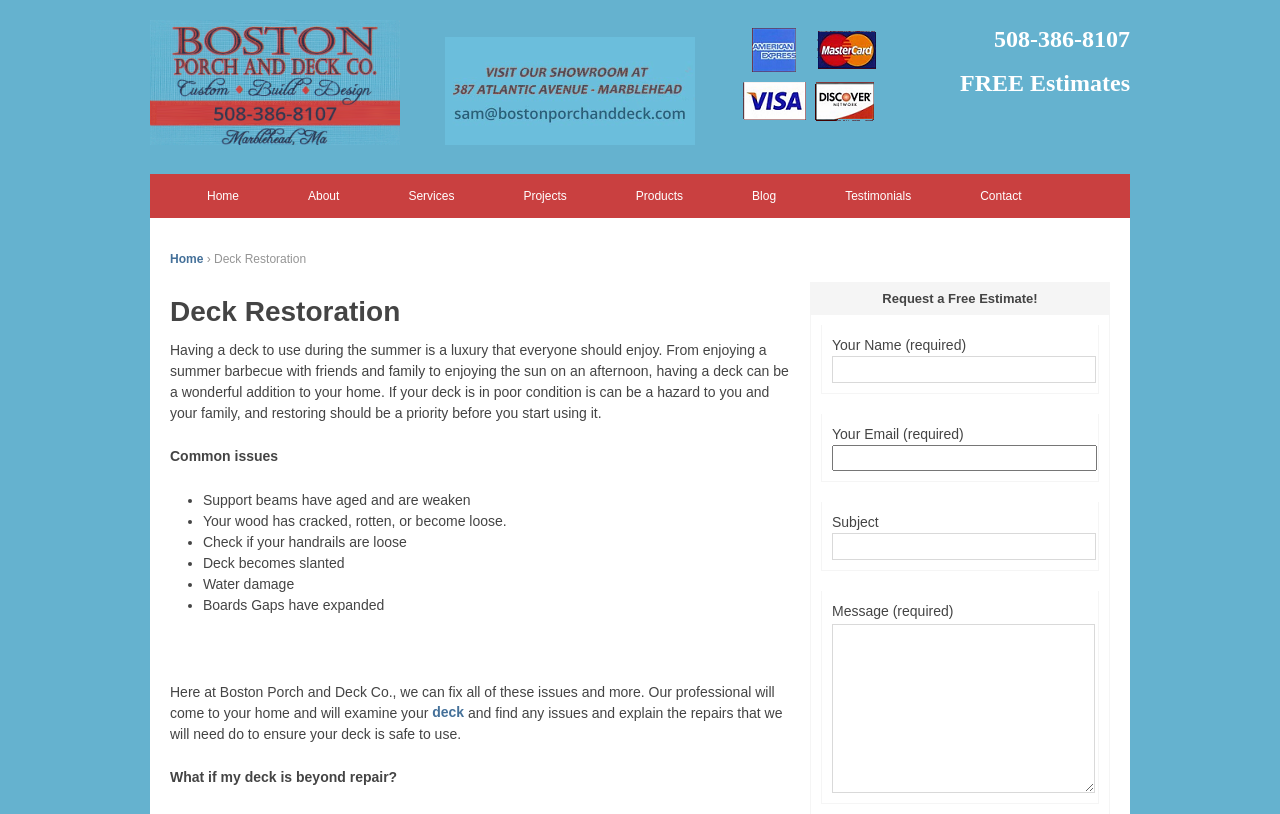Please find and report the bounding box coordinates of the element to click in order to perform the following action: "Click the 'Home' link". The coordinates should be expressed as four float numbers between 0 and 1, in the format [left, top, right, bottom].

[0.152, 0.214, 0.196, 0.268]